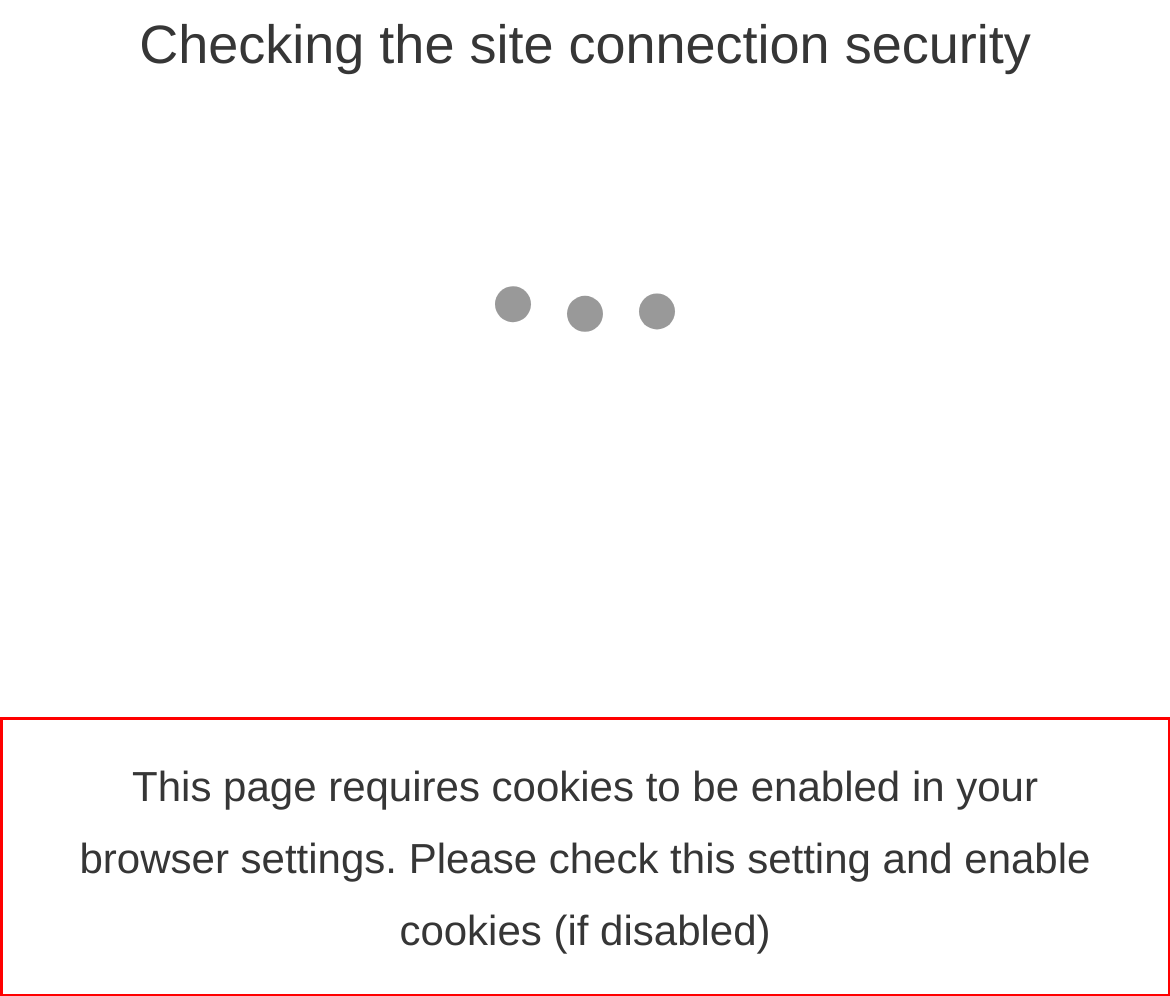Given the screenshot of the webpage, identify the red bounding box, and recognize the text content inside that red bounding box.

This page requires cookies to be enabled in your browser settings. Please check this setting and enable cookies (if disabled)